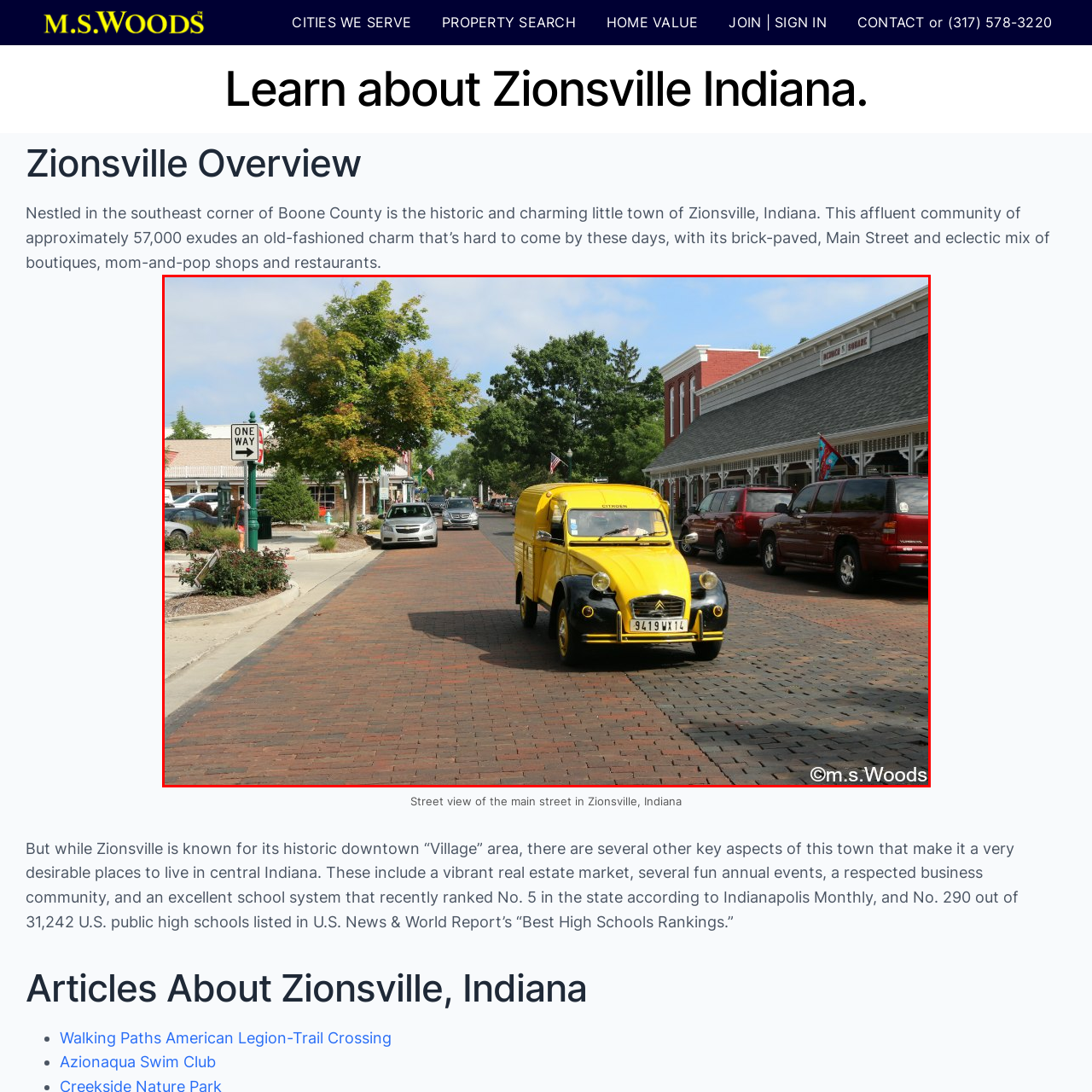View the section of the image outlined in red, What type of pavement is on the main street? Provide your response in a single word or brief phrase.

Brick-paved